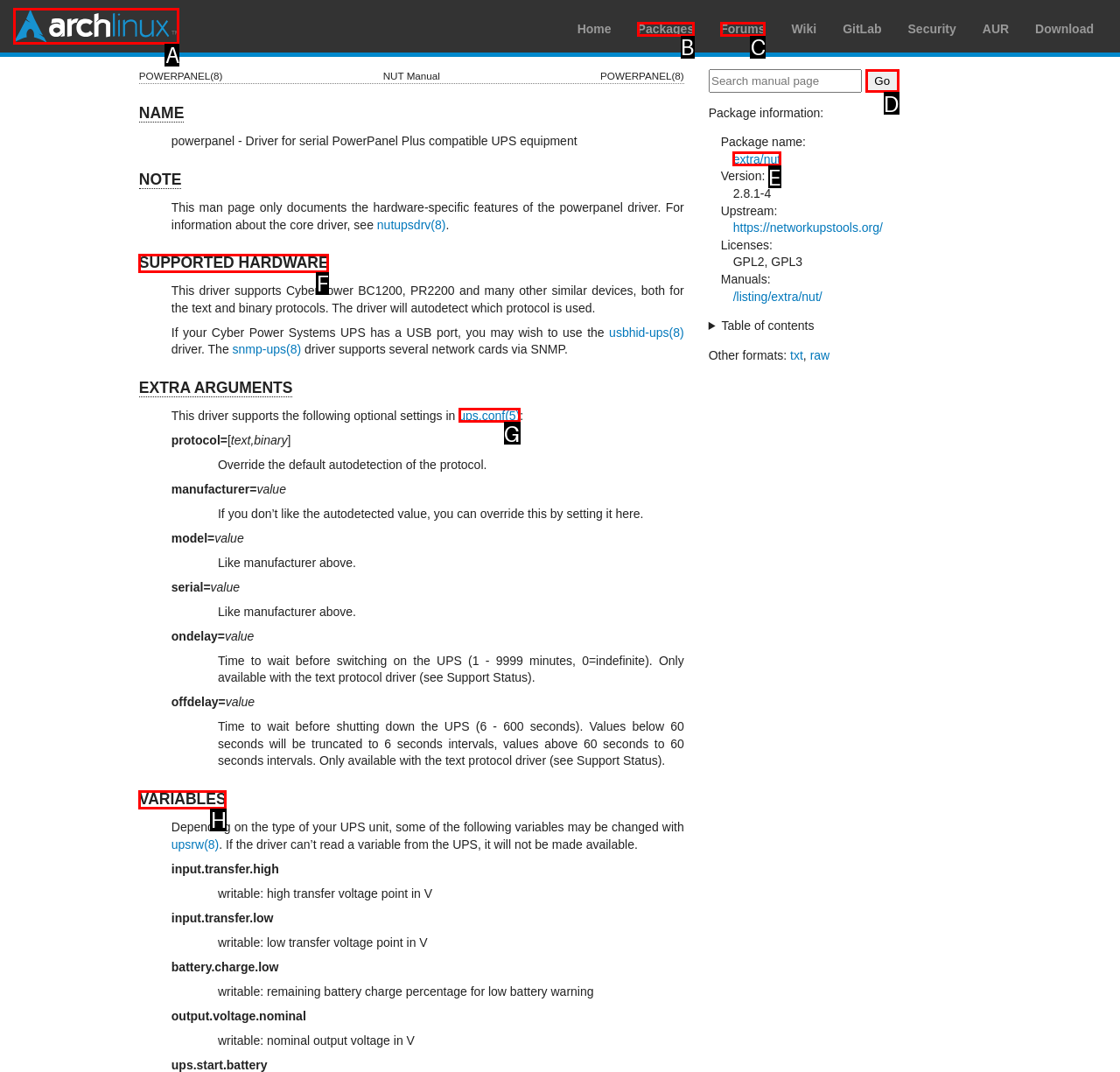Based on the choices marked in the screenshot, which letter represents the correct UI element to perform the task: Click on the 'Arch Linux' link?

A